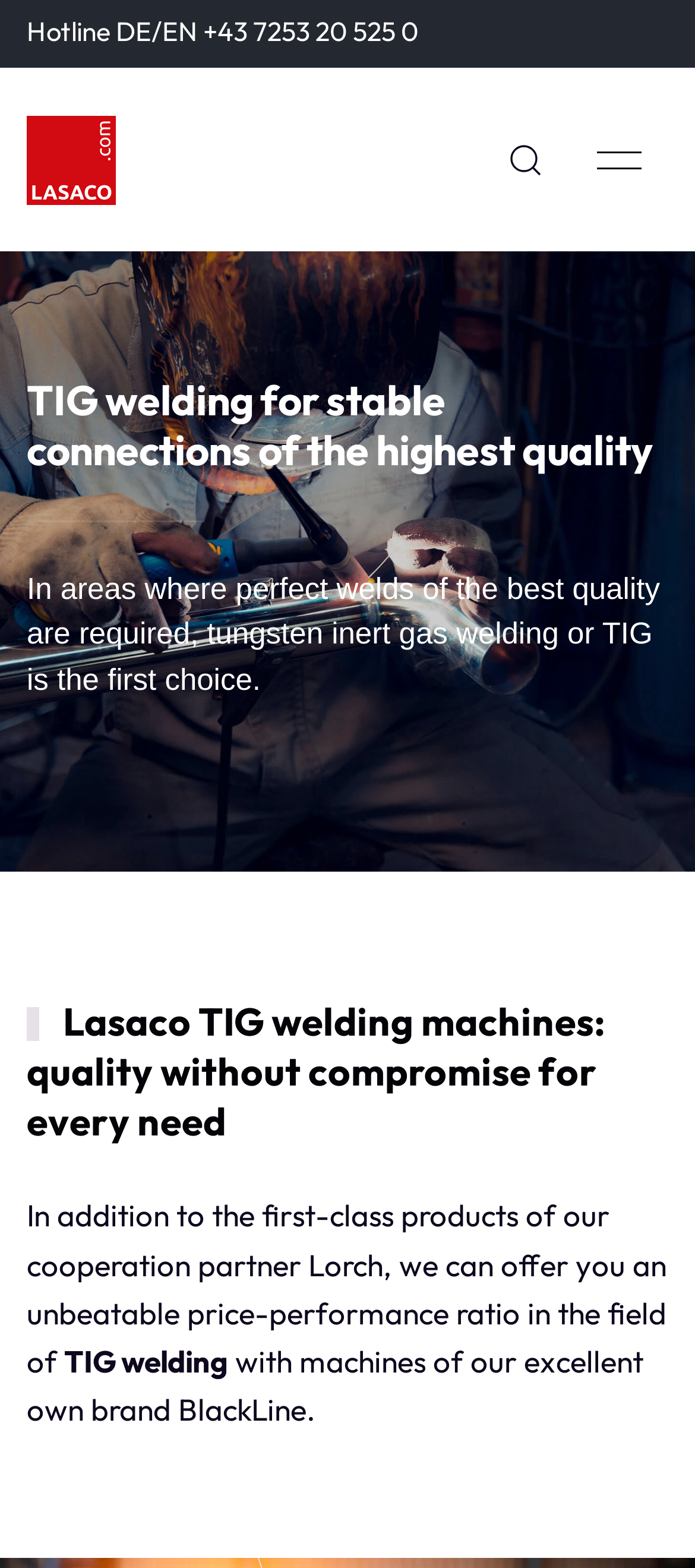Answer the question in a single word or phrase:
What is the name of the own brand?

BlackLine